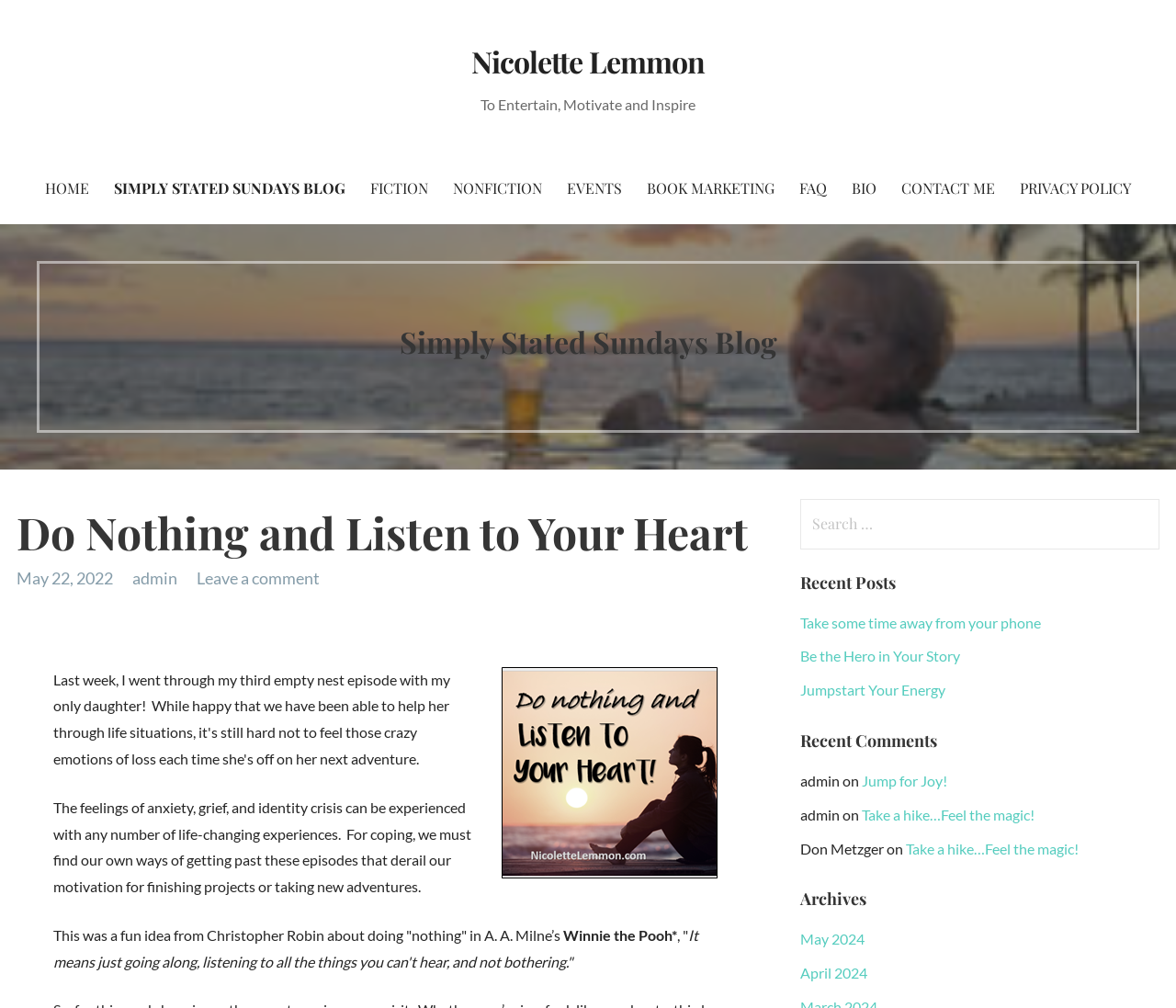Can you locate the main headline on this webpage and provide its text content?

Do Nothing and Listen to Your Heart